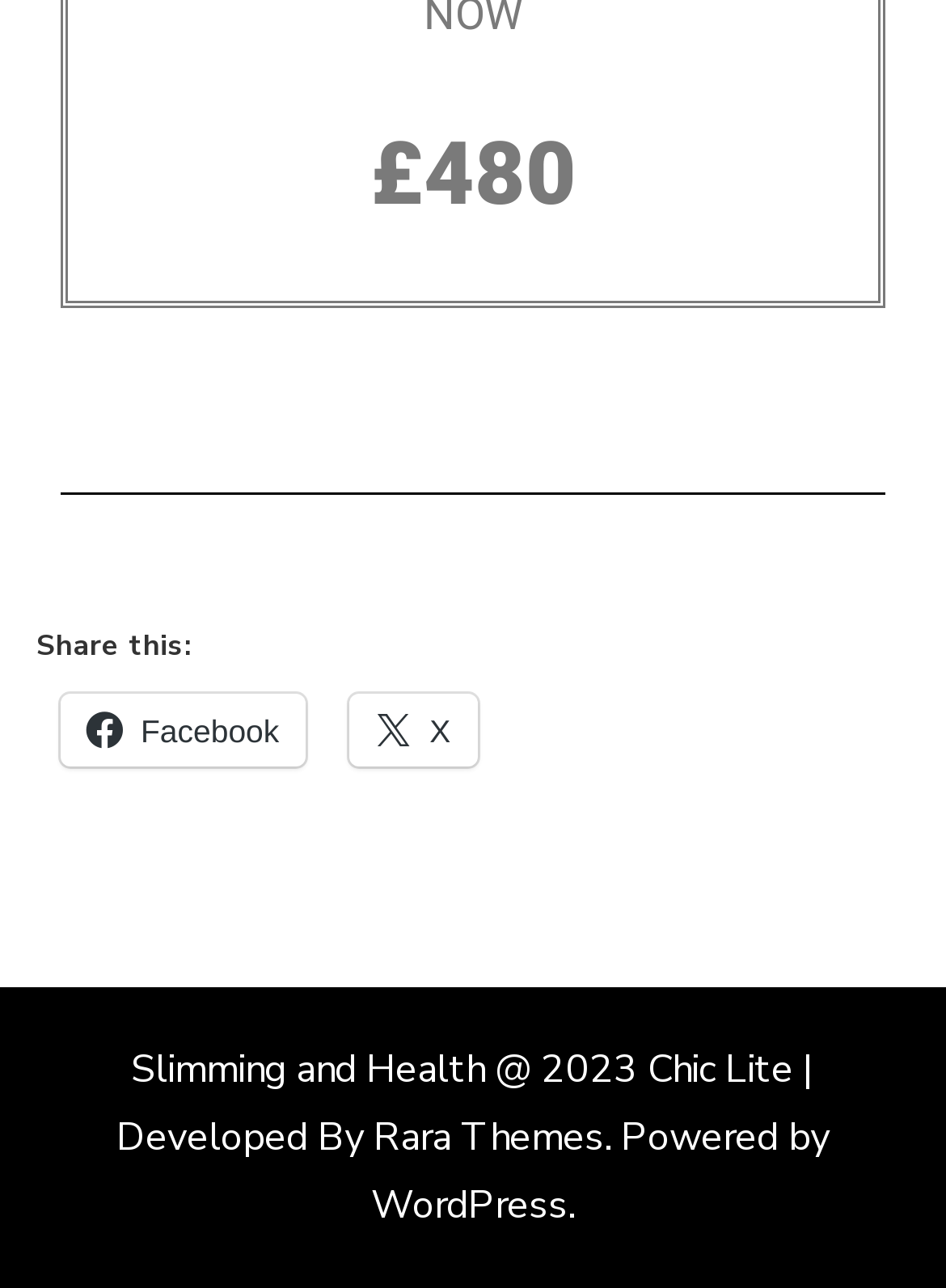Predict the bounding box of the UI element based on this description: "X".

[0.369, 0.539, 0.505, 0.595]